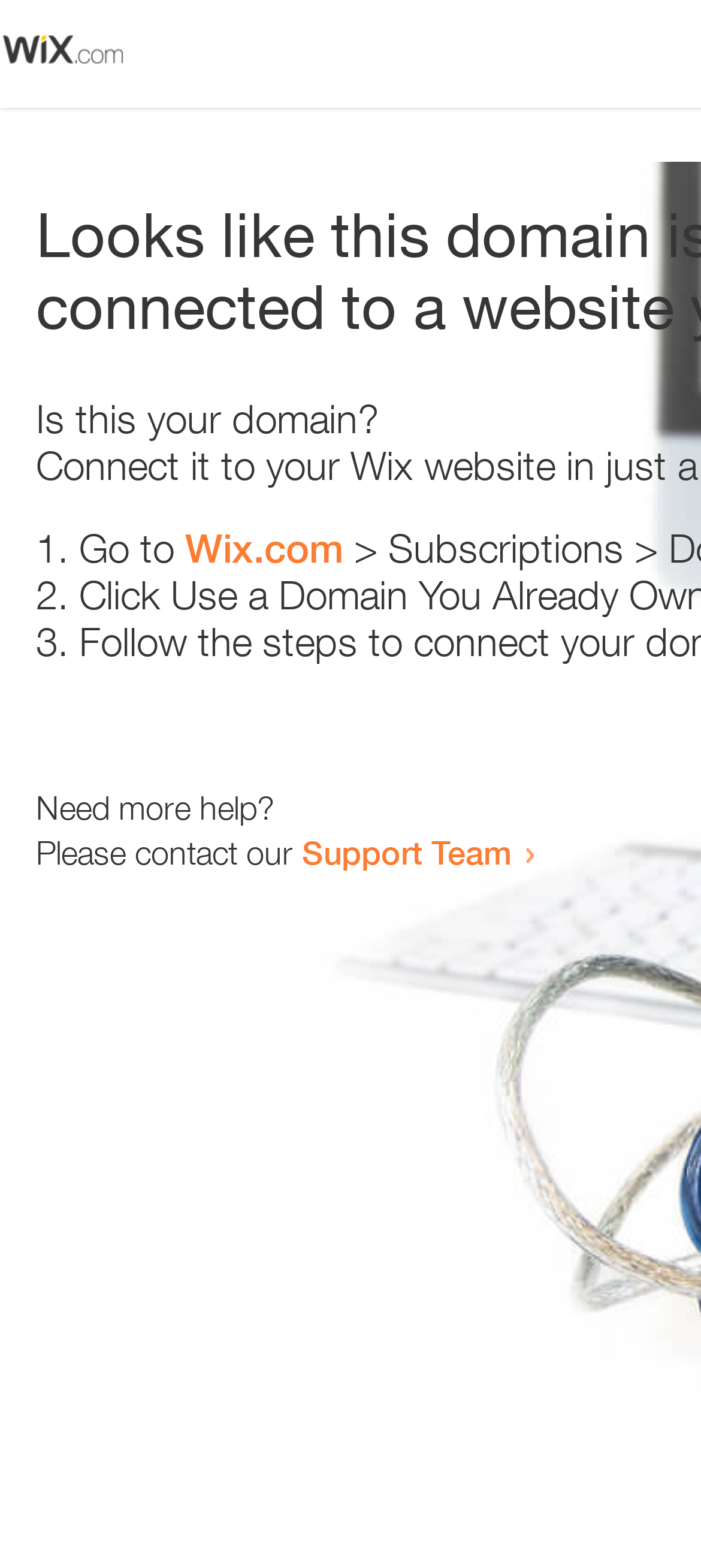Please extract and provide the main headline of the webpage.

Looks like this domain isn't
connected to a website yet